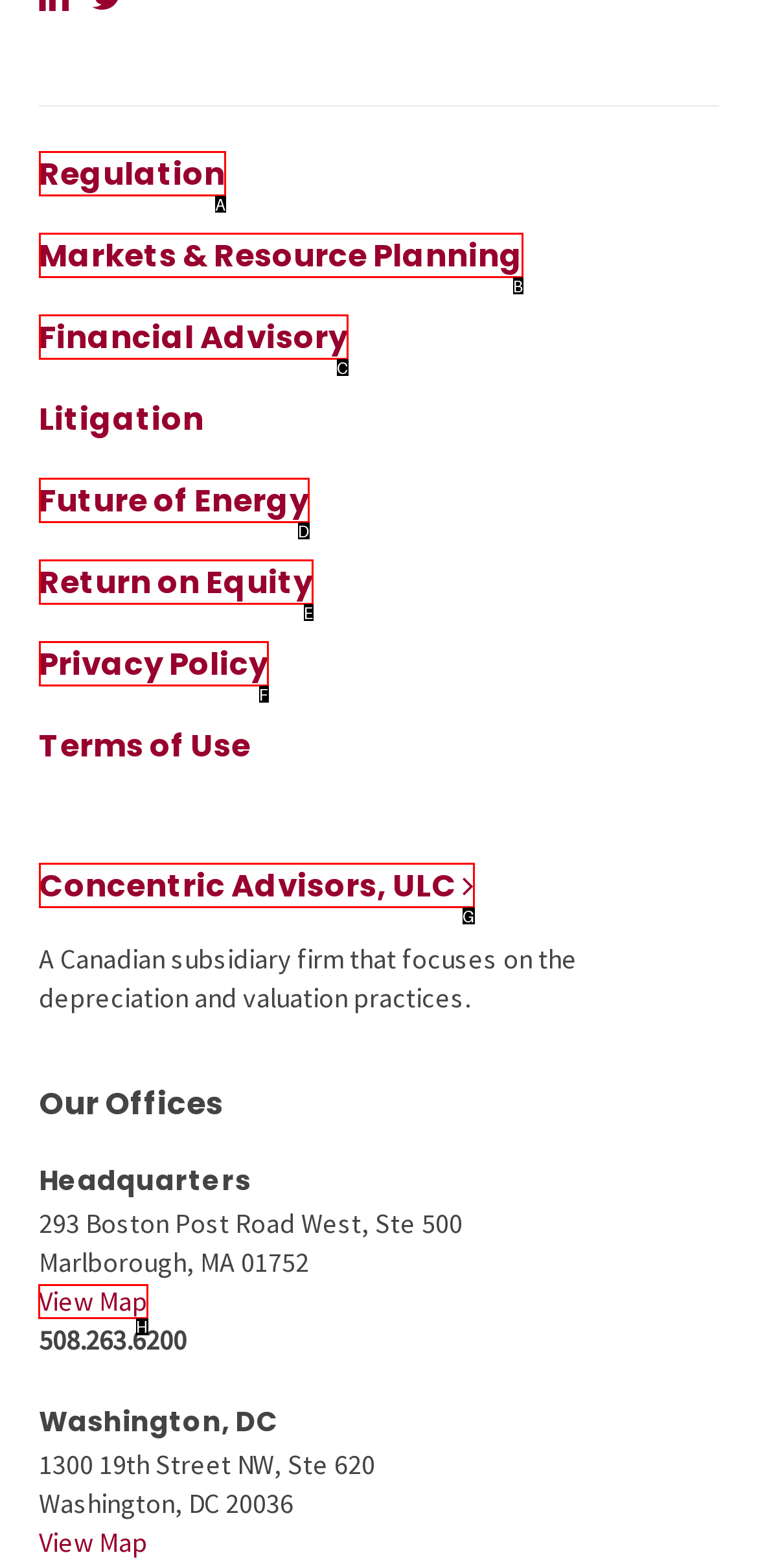Figure out which option to click to perform the following task: View recent posts
Provide the letter of the correct option in your response.

None